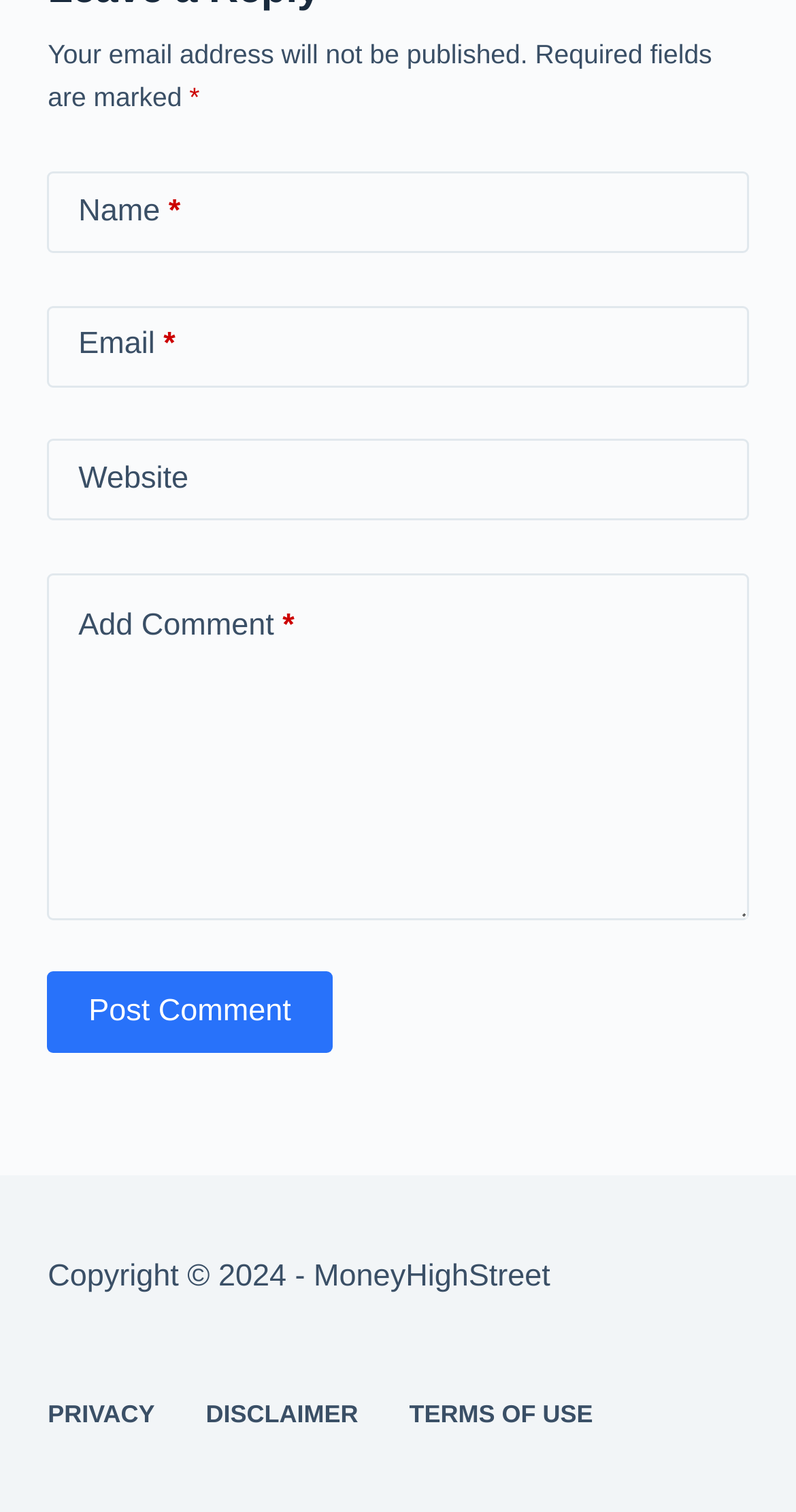Identify the bounding box coordinates for the region of the element that should be clicked to carry out the instruction: "Add a comment". The bounding box coordinates should be four float numbers between 0 and 1, i.e., [left, top, right, bottom].

[0.06, 0.379, 0.94, 0.608]